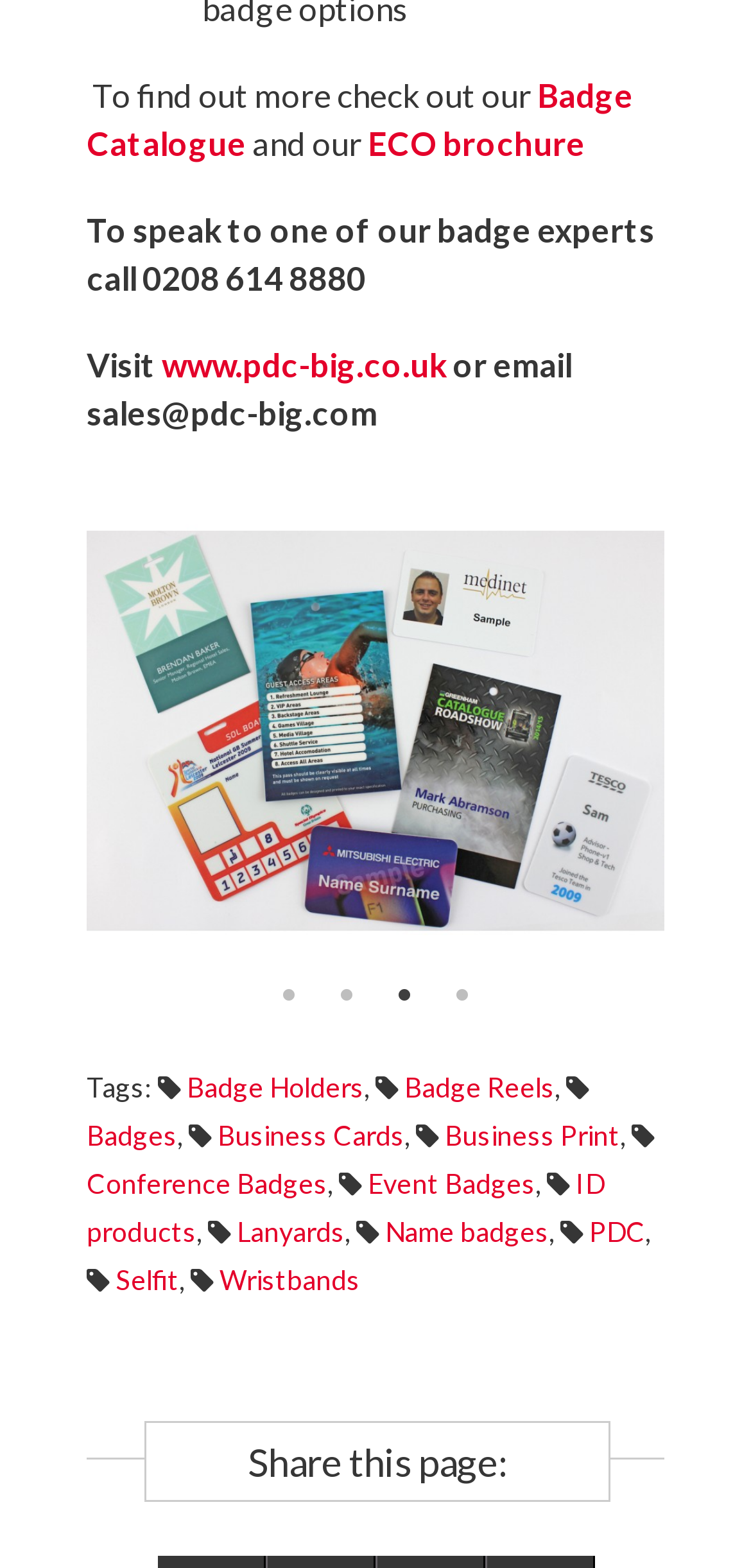Specify the bounding box coordinates of the area that needs to be clicked to achieve the following instruction: "Click on the 'Badge Holders' tag".

[0.249, 0.682, 0.485, 0.703]